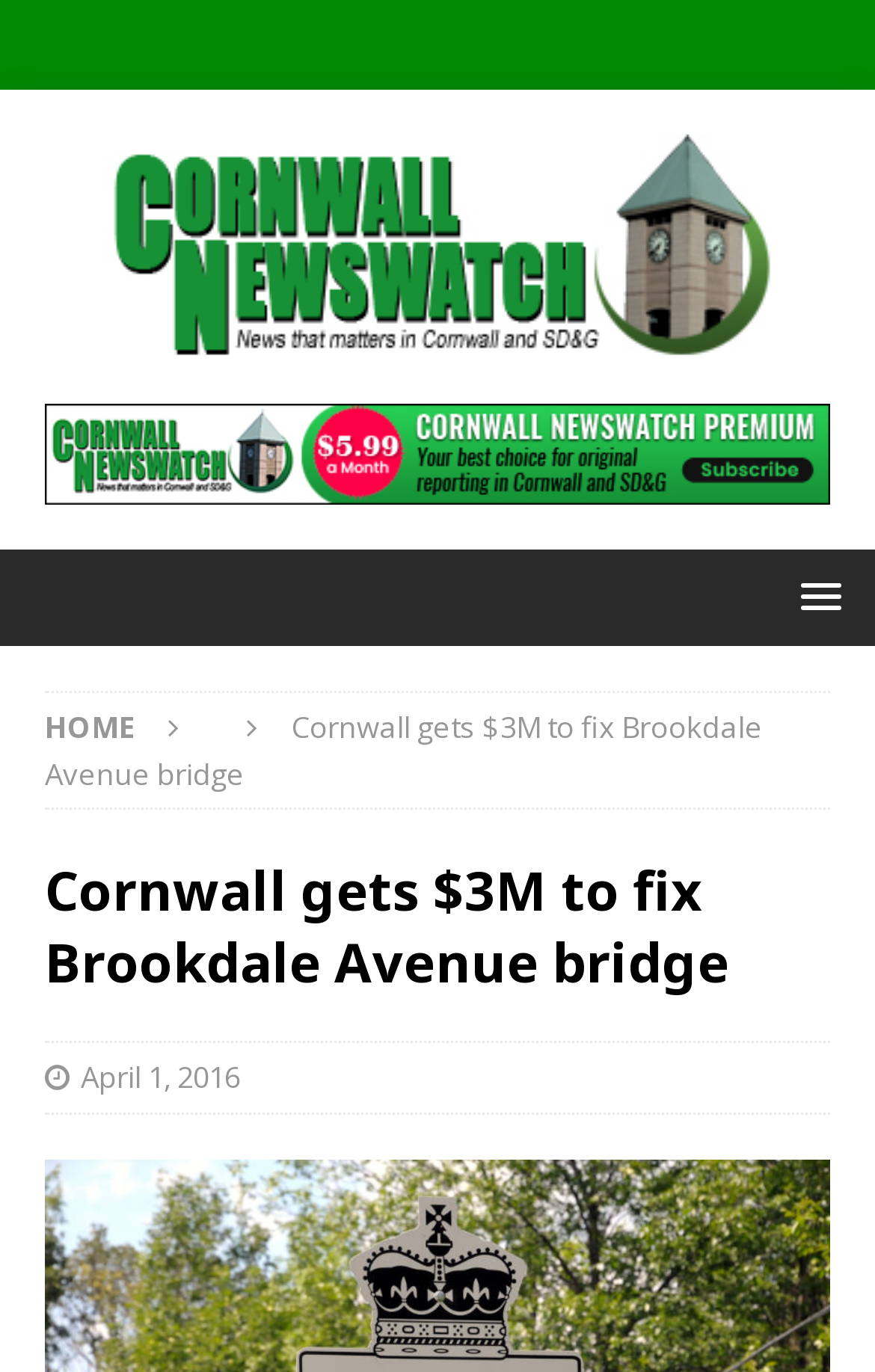What is the section of the webpage that contains the main navigation?
Based on the image, answer the question with as much detail as possible.

I found the answer by looking at the top-right corner of the webpage, where there are links such as 'HOME', which suggests that it is the section of the webpage that contains the main navigation.